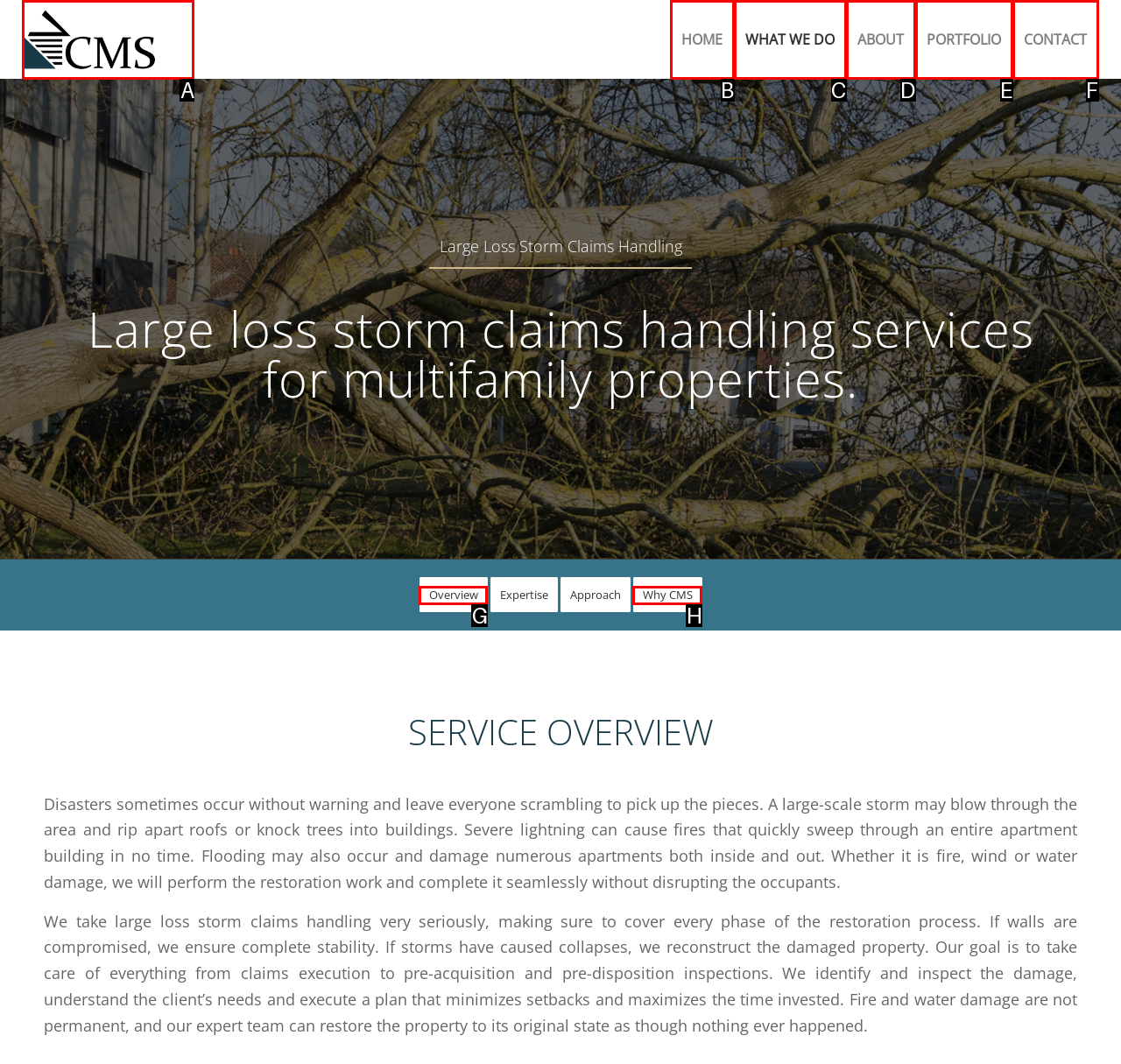Choose the letter of the UI element that aligns with the following description: Why CMS
State your answer as the letter from the listed options.

H